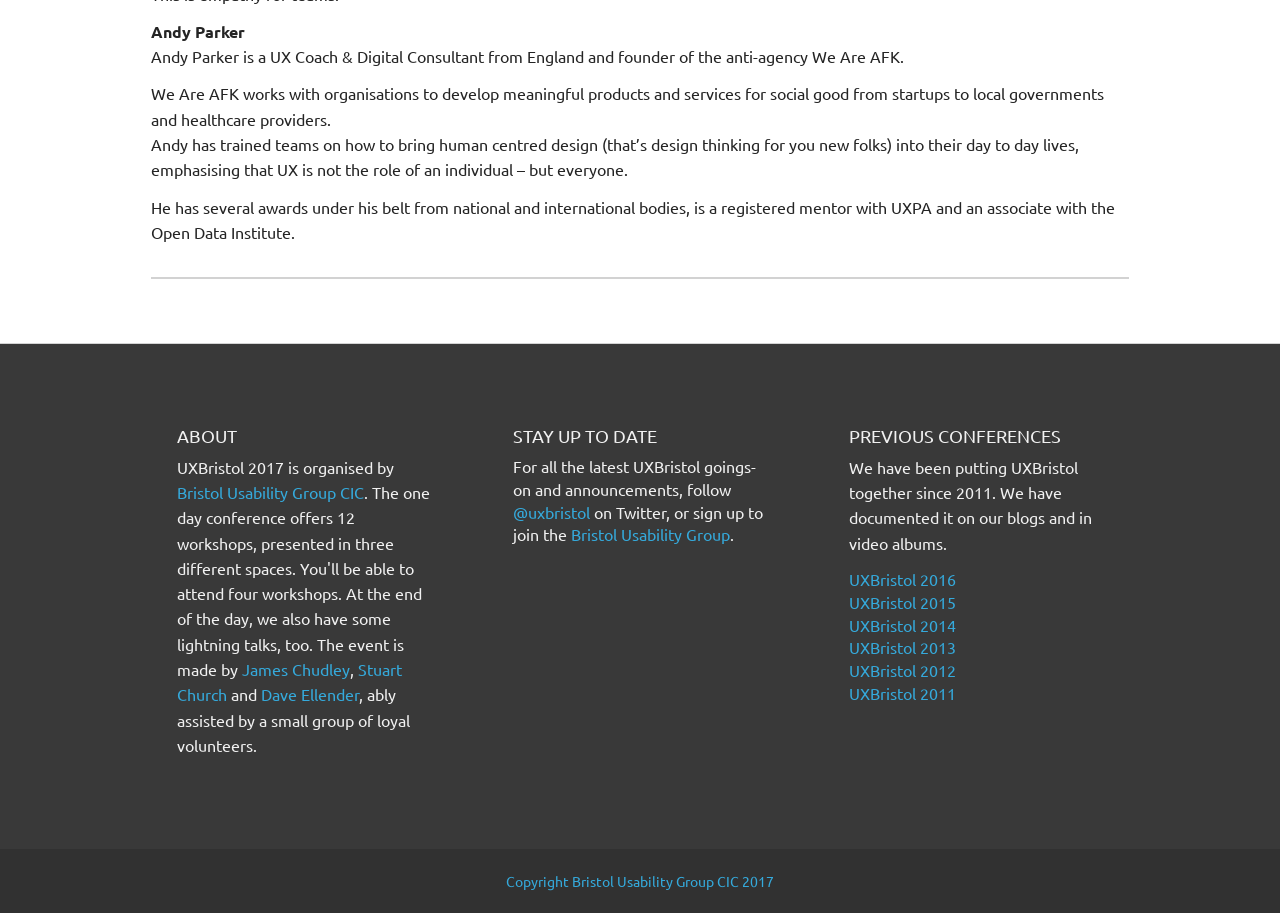Please determine the bounding box coordinates, formatted as (top-left x, top-left y, bottom-right x, bottom-right y), with all values as floating point numbers between 0 and 1. Identify the bounding box of the region described as: Bristol Usability Group CIC

[0.138, 0.528, 0.284, 0.55]